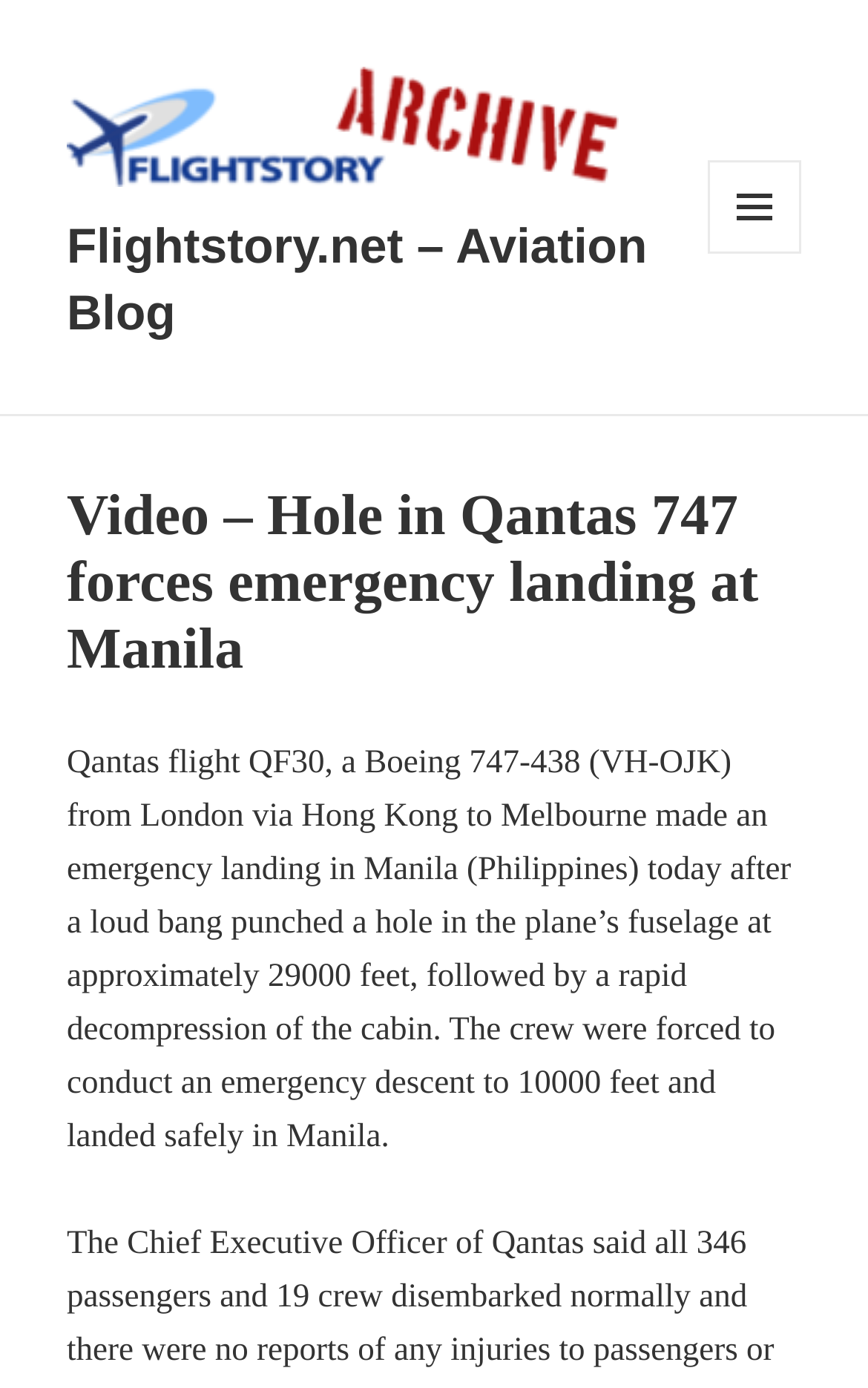Analyze the image and give a detailed response to the question:
What is the type of plane involved in the emergency landing?

By analyzing the text content of the webpage, specifically the sentence 'Qantas flight QF30, a Boeing 747-438 (VH-OJK) from London via Hong Kong to Melbourne made an emergency landing in Manila (Philippines) today...', we can determine that the type of plane involved in the emergency landing is a Boeing 747-438.